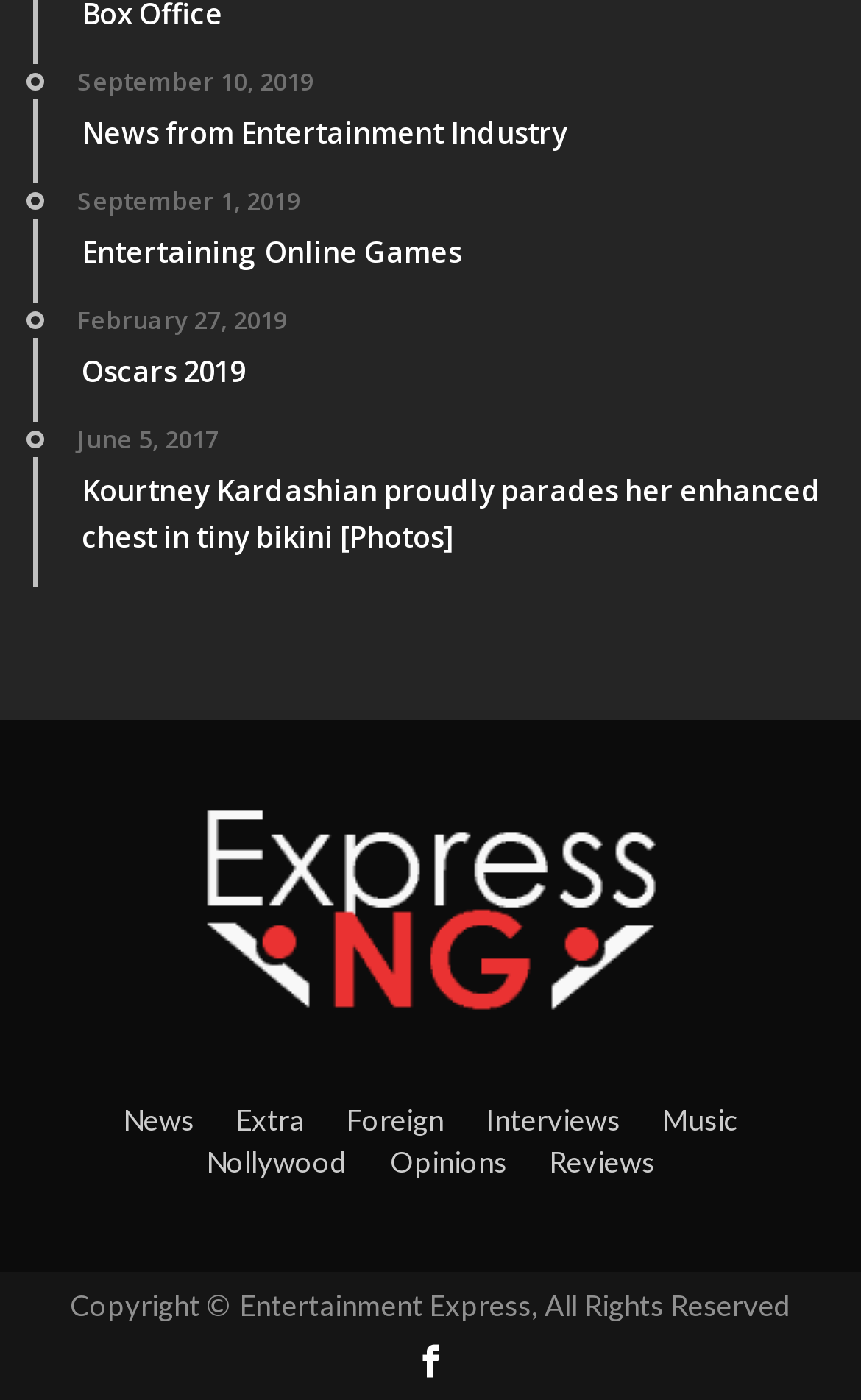Please locate the bounding box coordinates of the element that should be clicked to achieve the given instruction: "read about Oscars 2019".

[0.038, 0.217, 0.974, 0.302]